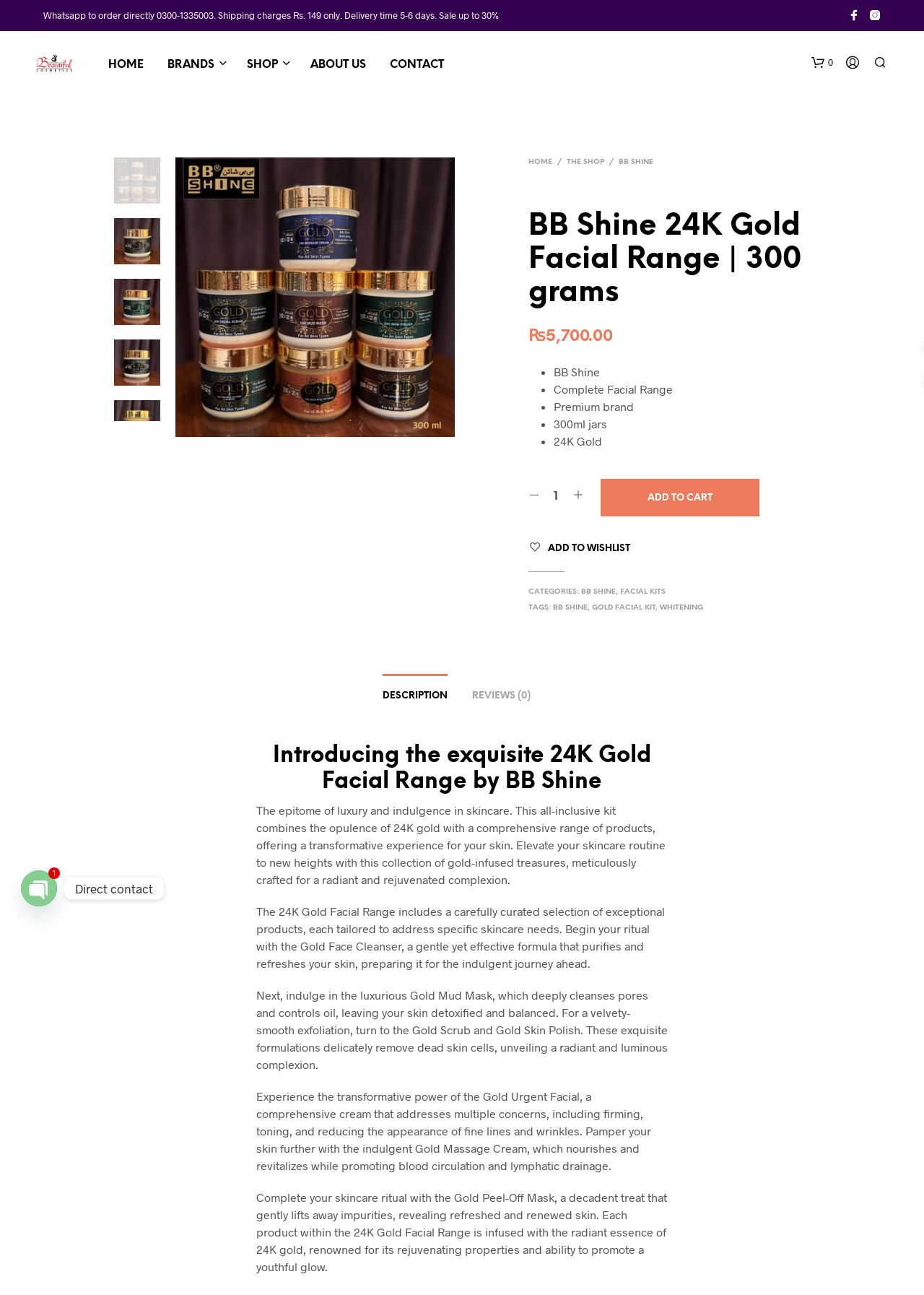Kindly determine the bounding box coordinates for the clickable area to achieve the given instruction: "Click the 'Whatsapp to order directly' link".

[0.047, 0.007, 0.54, 0.016]